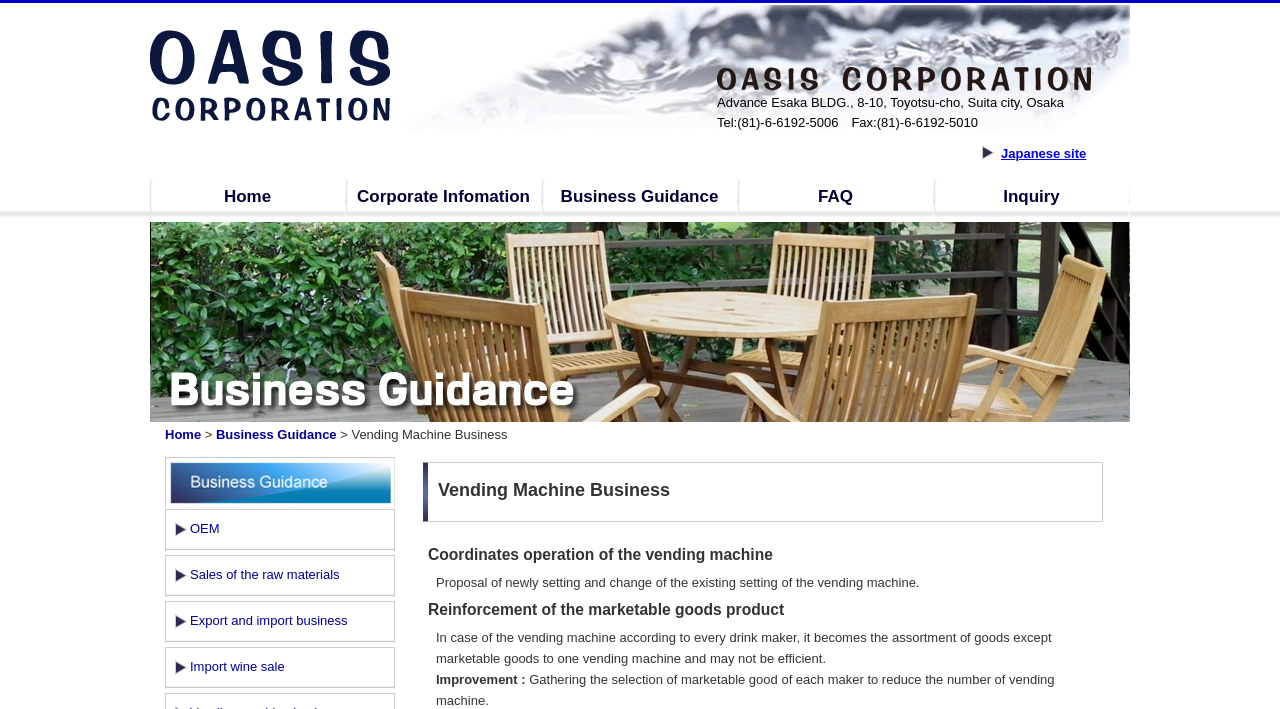What is the company's address?
Please respond to the question with a detailed and well-explained answer.

I found the company's address by looking at the static text element located at [0.56, 0.134, 0.831, 0.155] which contains the address information.